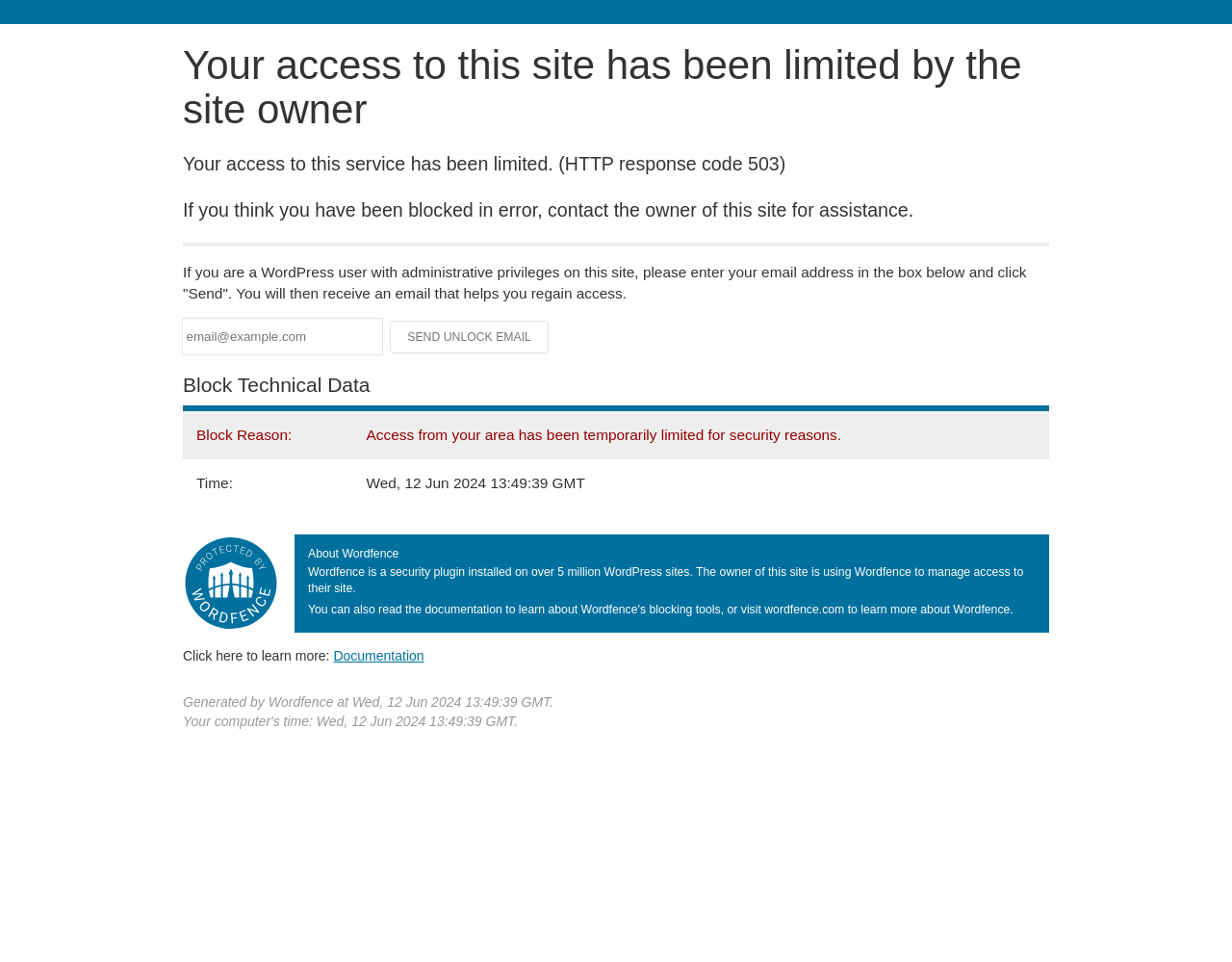Determine the bounding box for the described HTML element: "name="email" placeholder="email@example.com"". Ensure the coordinates are four float numbers between 0 and 1 in the format [left, top, right, bottom].

[0.148, 0.331, 0.31, 0.368]